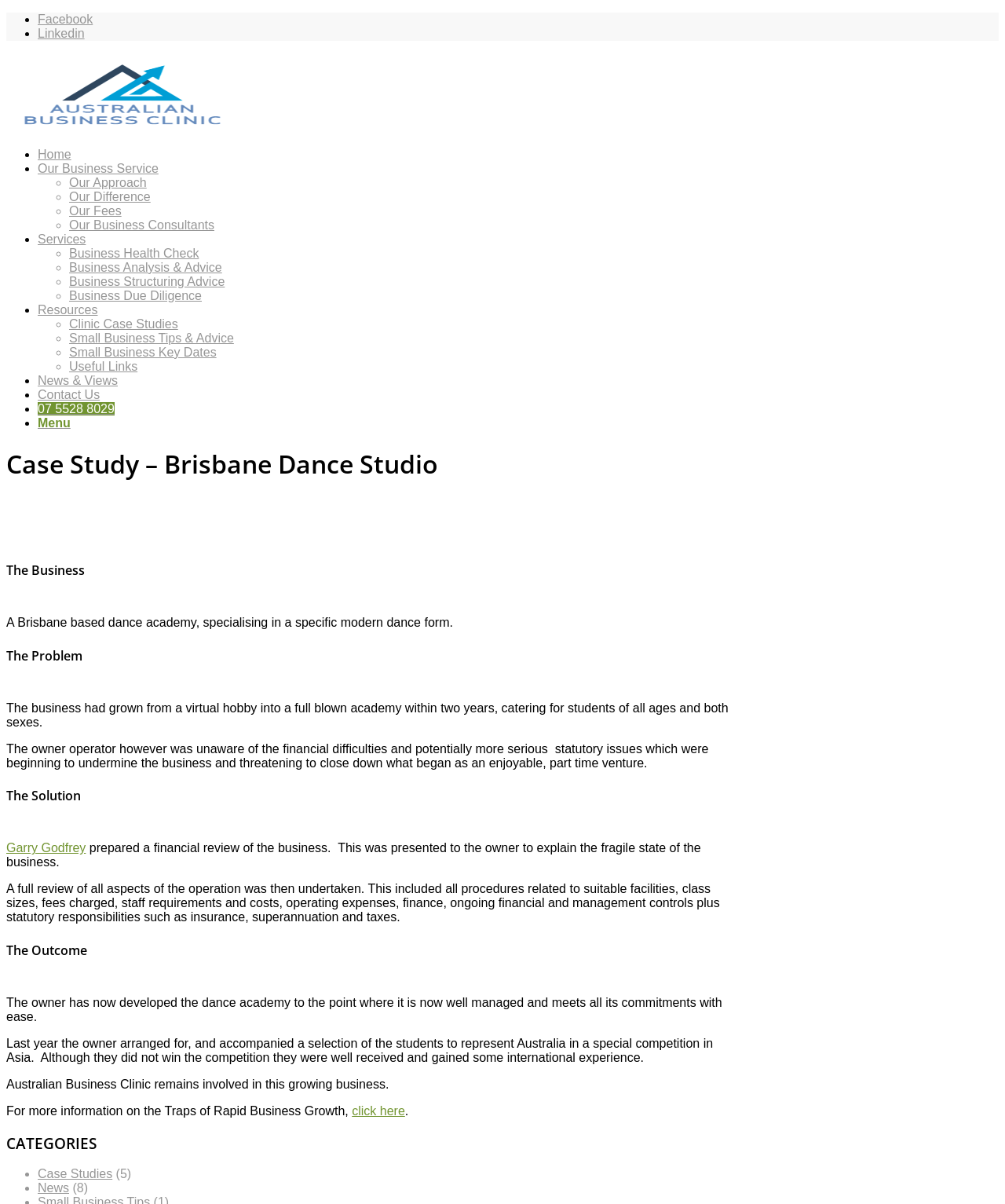Determine the bounding box coordinates of the region to click in order to accomplish the following instruction: "Check the publication date". Provide the coordinates as four float numbers between 0 and 1, specifically [left, top, right, bottom].

None